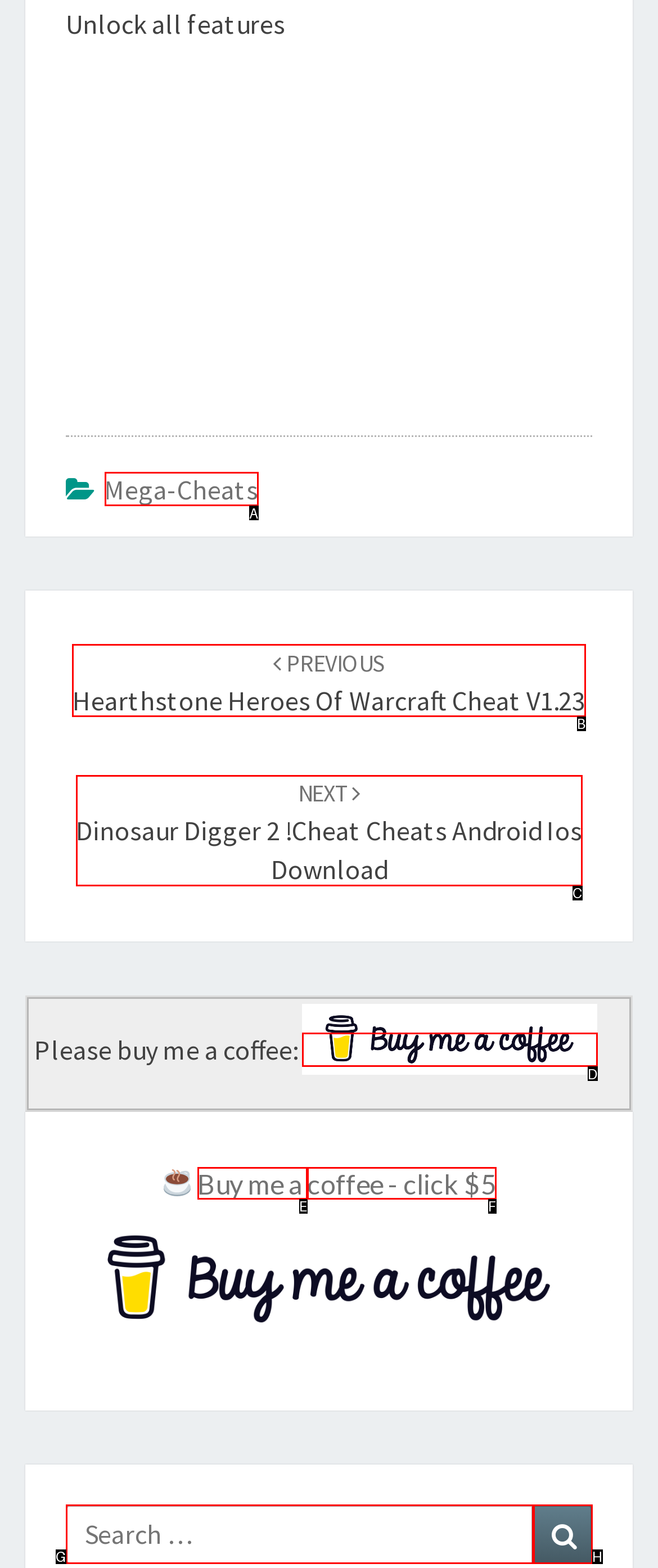Based on the task: Click on 'PREVIOUS Hearthstone Heroes Of Warcraft Cheat V1.23', which UI element should be clicked? Answer with the letter that corresponds to the correct option from the choices given.

B